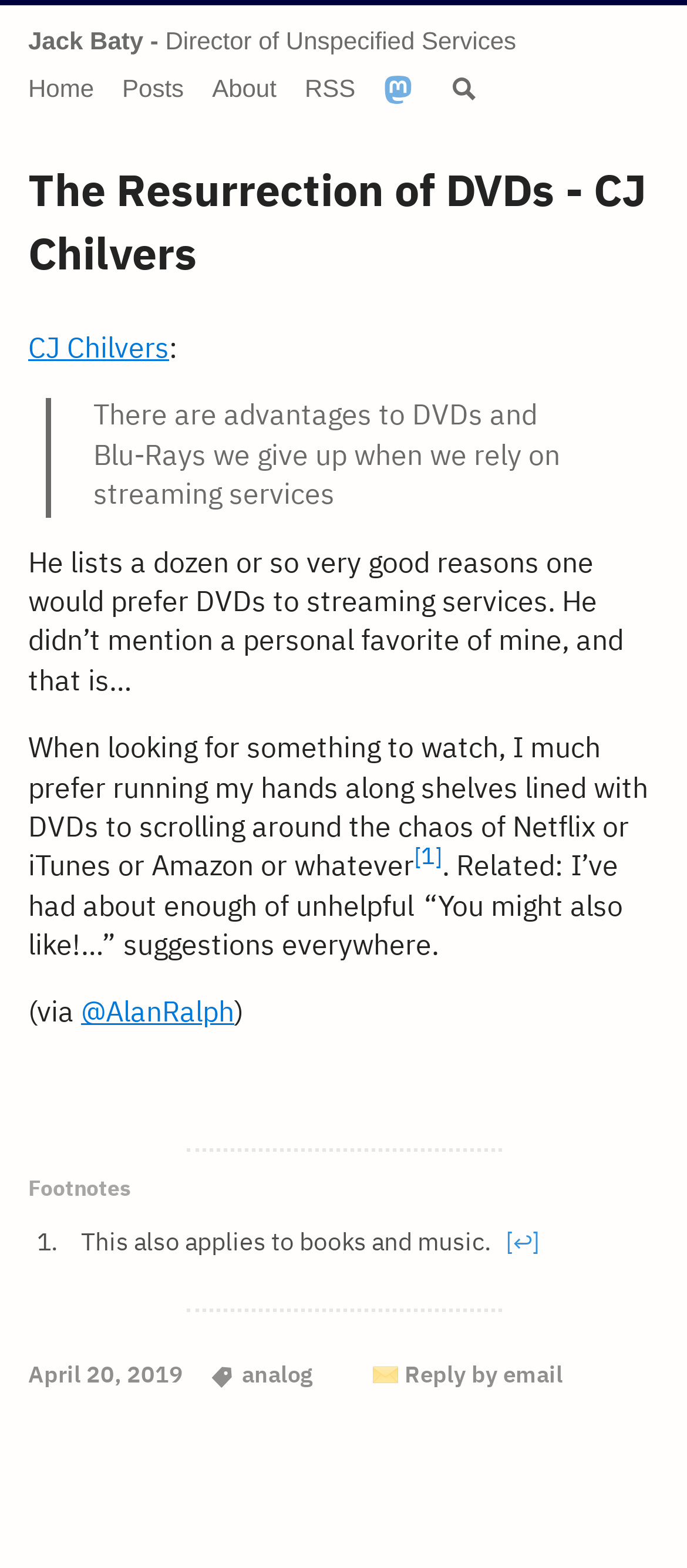Determine the bounding box coordinates of the area to click in order to meet this instruction: "reply to the post by email".

[0.496, 0.871, 0.819, 0.885]